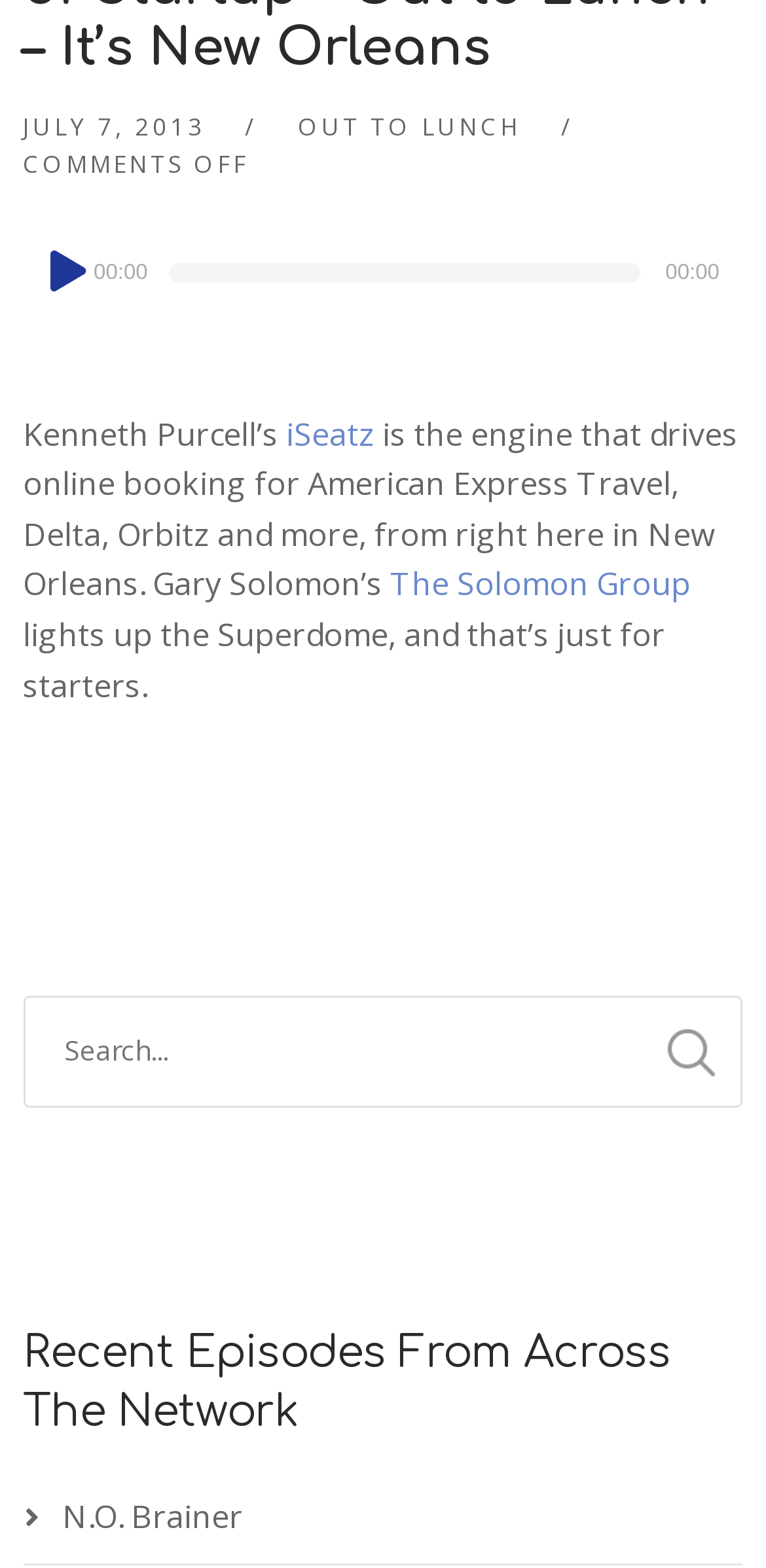Who is the founder of iSeatz?
Answer the question based on the image using a single word or a brief phrase.

Kenneth Purcell